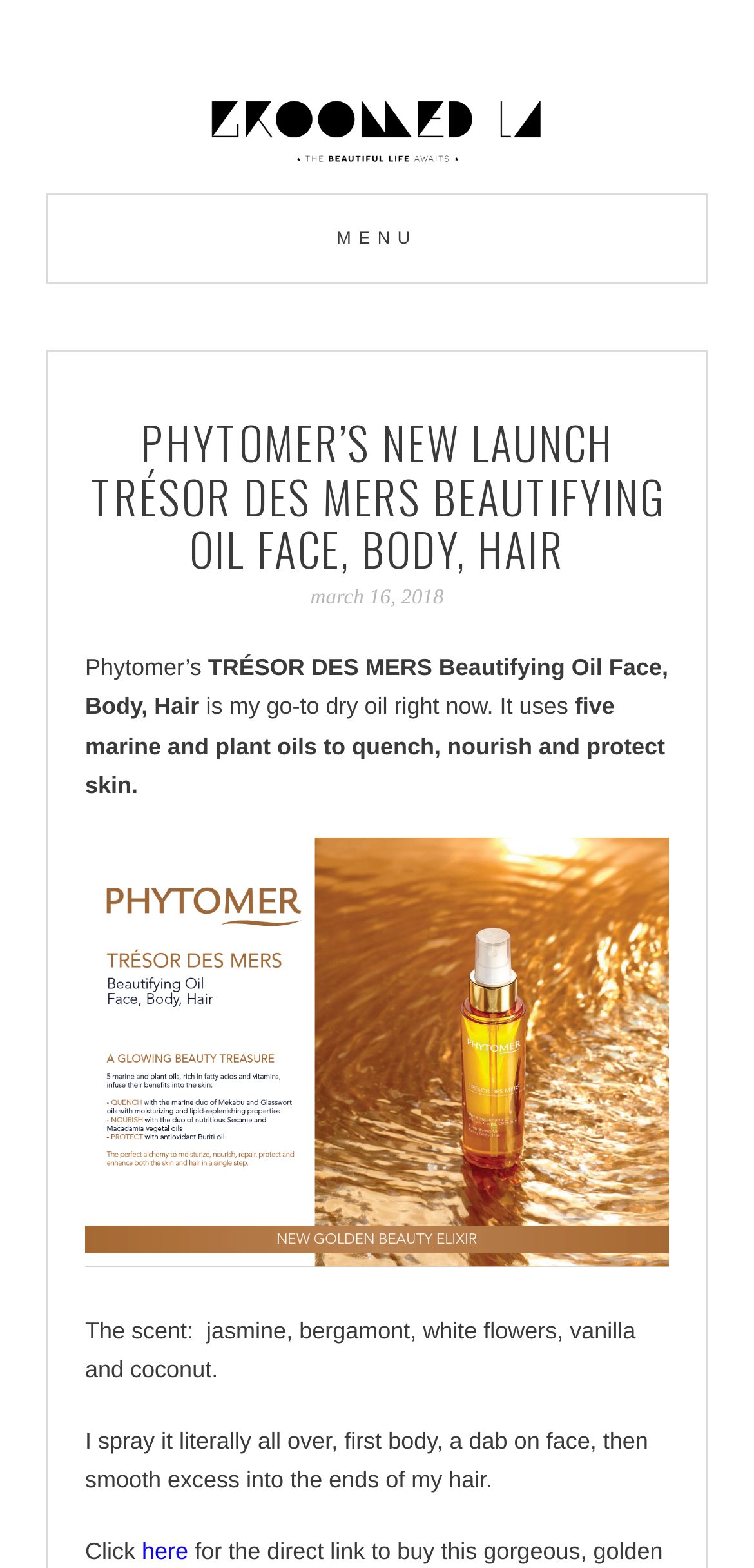Please answer the following question using a single word or phrase: 
What is the scent of the product?

Jasmine, bergamont, white flowers, vanilla and coconut